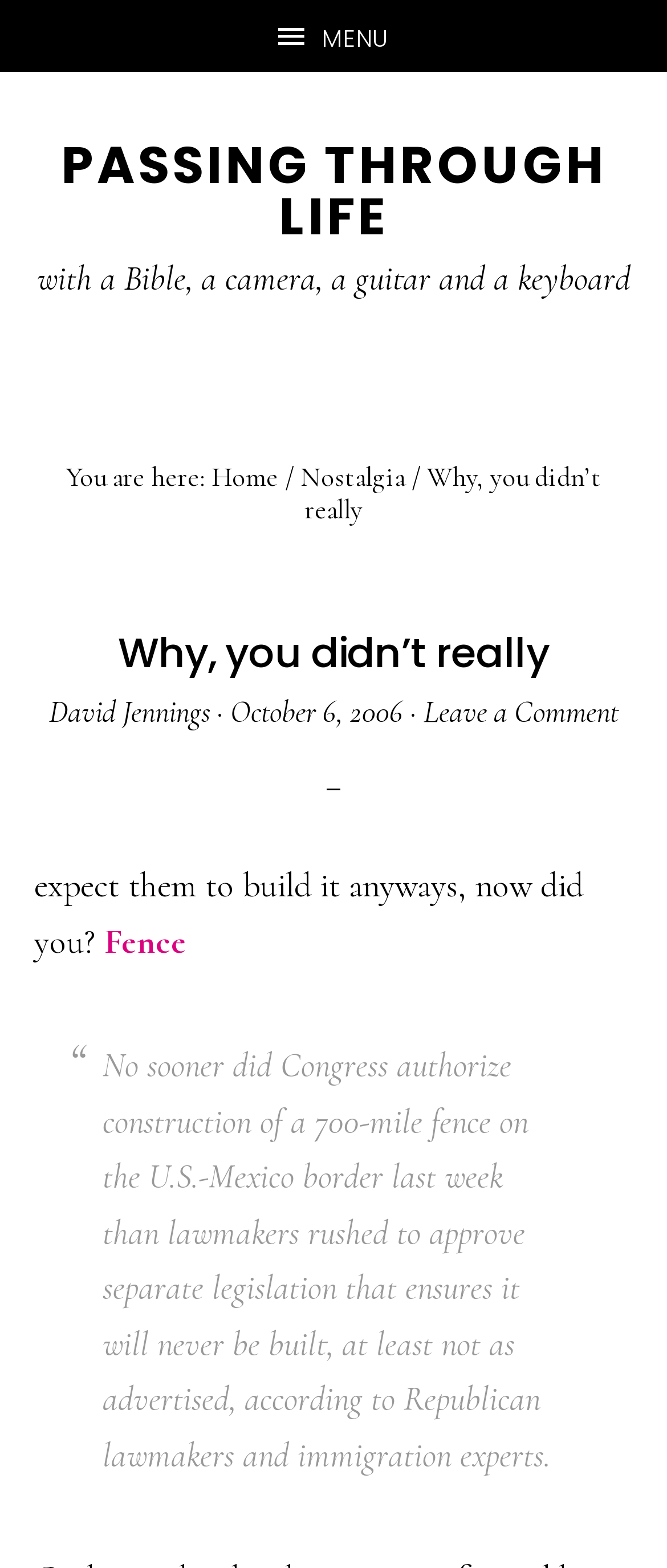Identify the bounding box of the HTML element described as: "passing through life".

[0.091, 0.083, 0.909, 0.162]